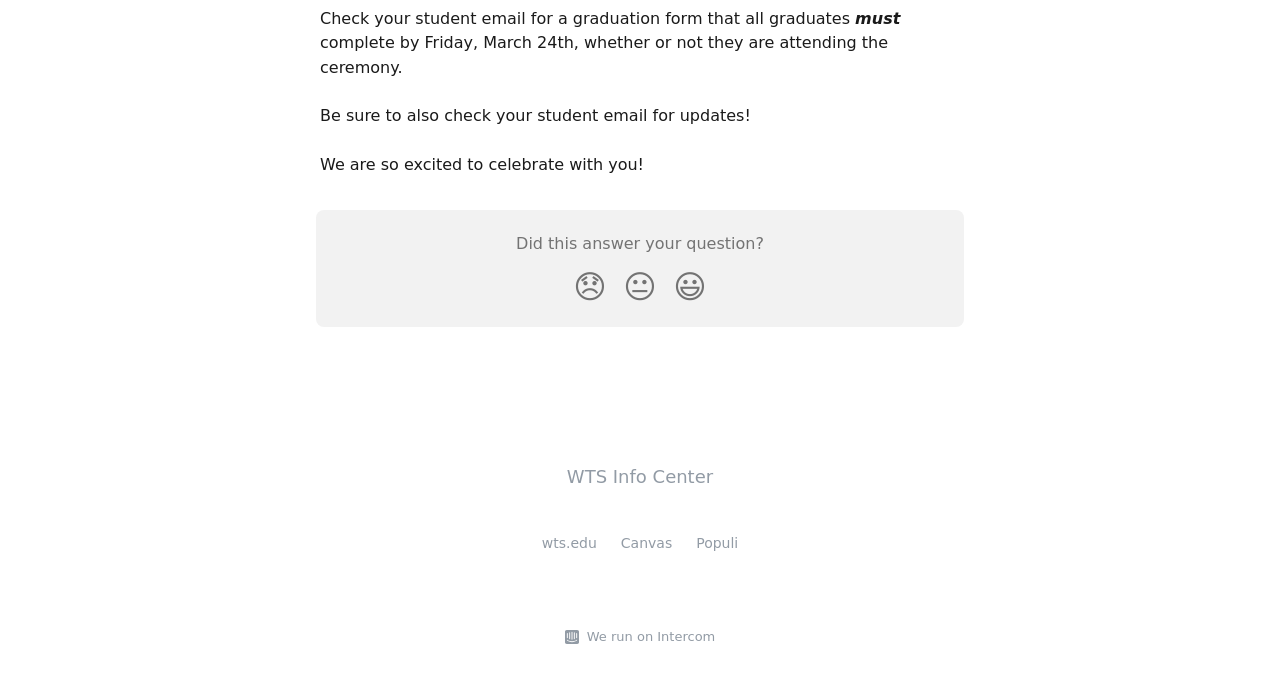Provide the bounding box coordinates of the UI element this sentence describes: "parent_node: Masterclass aria-label="Menu Toggle"".

None